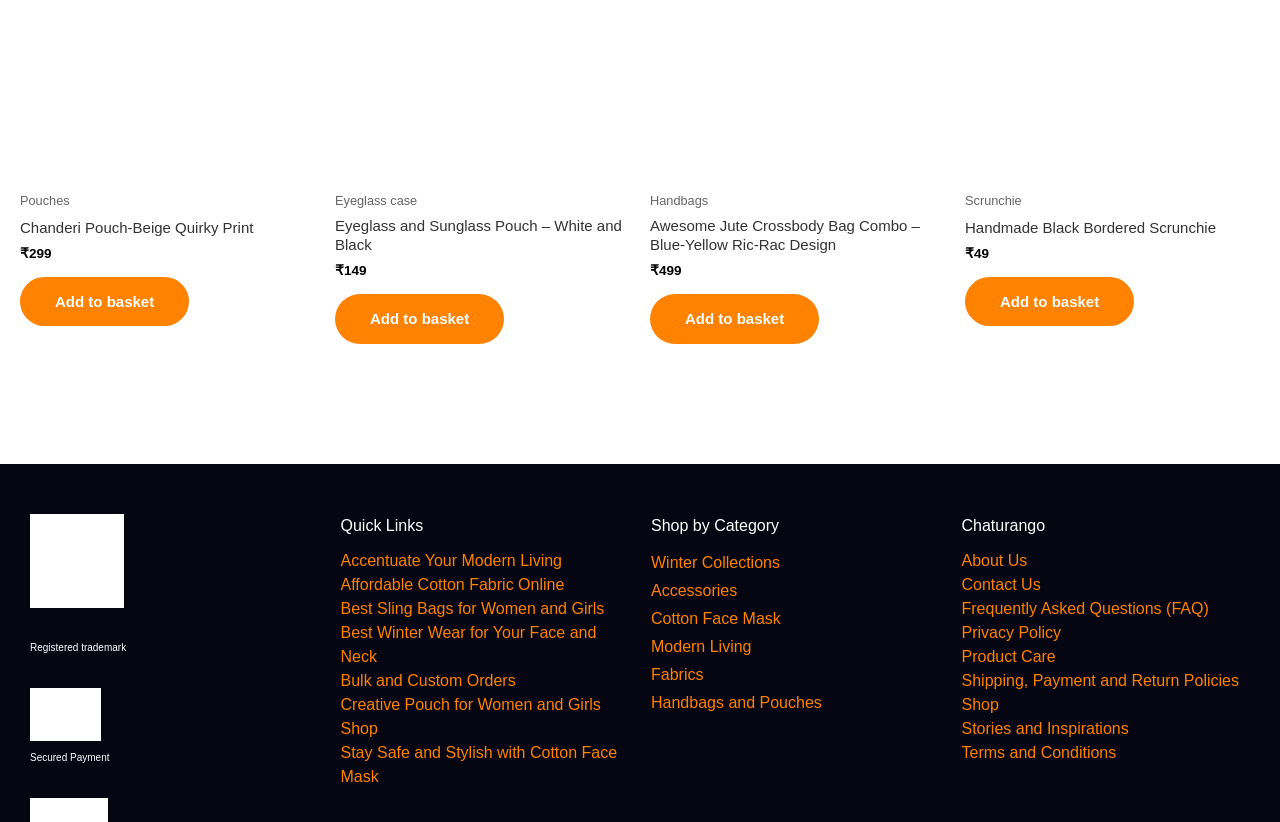Kindly determine the bounding box coordinates for the area that needs to be clicked to execute this instruction: "Visit Shop by Category".

[0.509, 0.625, 0.734, 0.654]